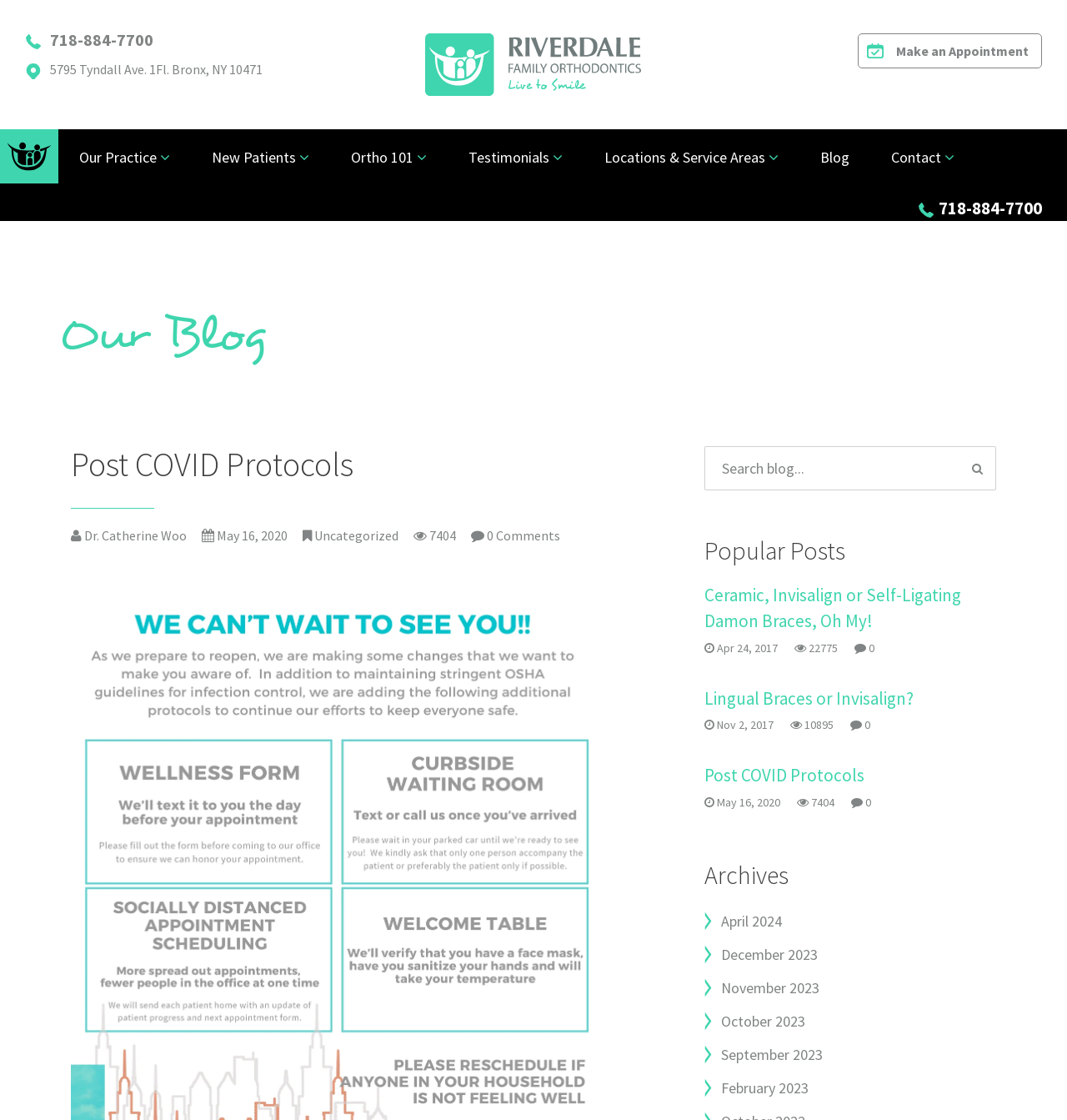Please specify the bounding box coordinates of the clickable region necessary for completing the following instruction: "Read Post COVID Protocols". The coordinates must consist of four float numbers between 0 and 1, i.e., [left, top, right, bottom].

[0.066, 0.396, 0.331, 0.433]